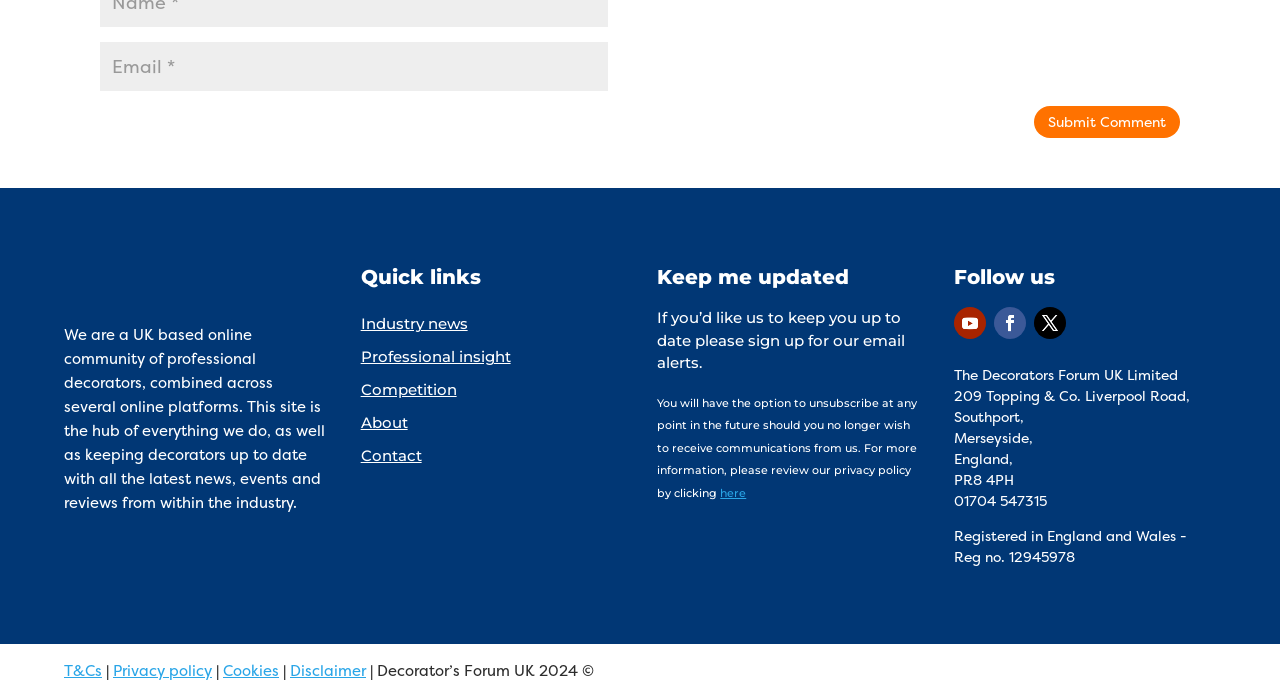Identify the bounding box coordinates for the element that needs to be clicked to fulfill this instruction: "Submit a comment". Provide the coordinates in the format of four float numbers between 0 and 1: [left, top, right, bottom].

[0.808, 0.152, 0.922, 0.198]